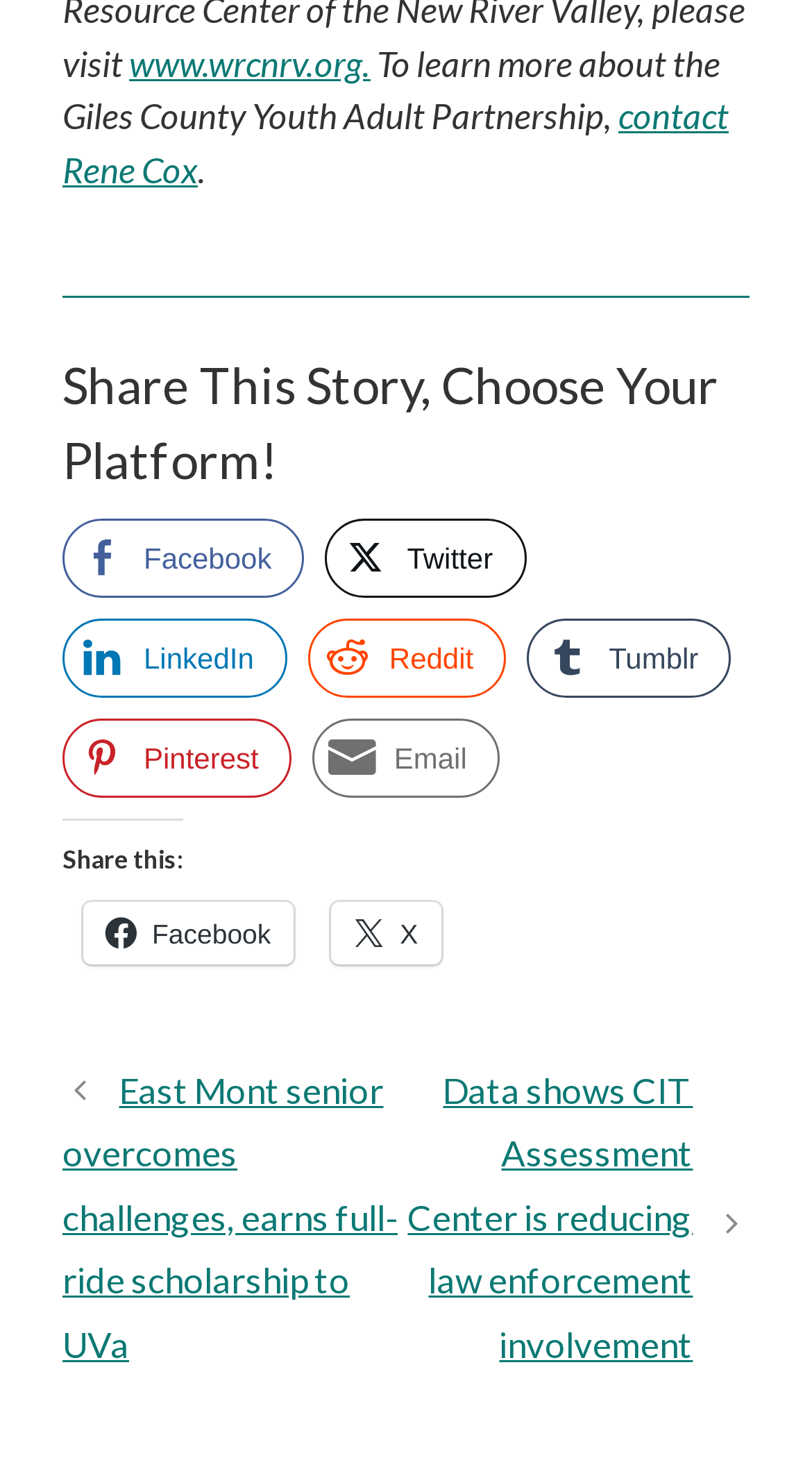Identify the bounding box for the UI element described as: "contact Rene Cox". Ensure the coordinates are four float numbers between 0 and 1, formatted as [left, top, right, bottom].

[0.077, 0.063, 0.897, 0.129]